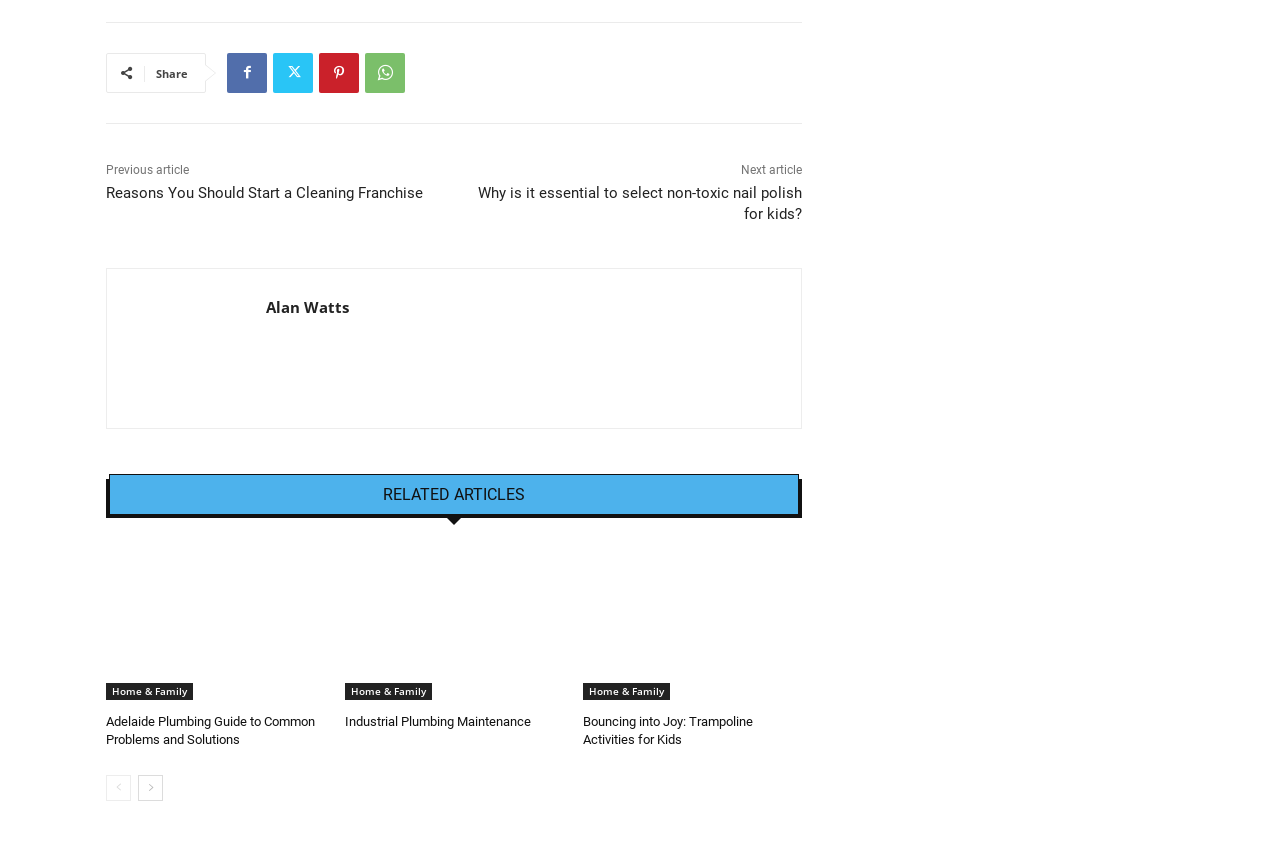Please identify the bounding box coordinates of the area I need to click to accomplish the following instruction: "Share the article".

[0.122, 0.077, 0.147, 0.095]